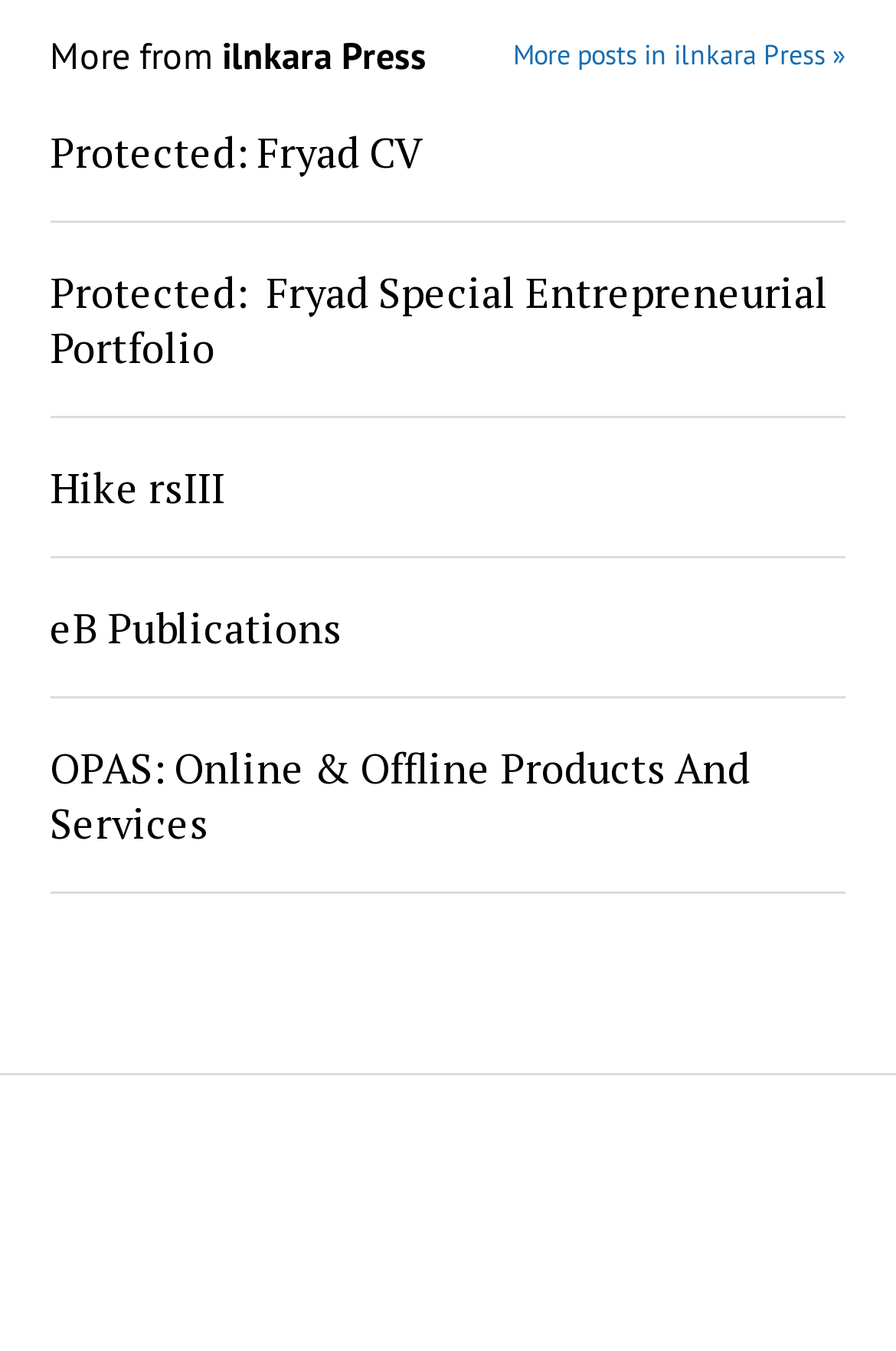Using the provided element description, identify the bounding box coordinates as (top-left x, top-left y, bottom-right x, bottom-right y). Ensure all values are between 0 and 1. Description: Protected: Fryad Special Entrepreneurial Portfolio

[0.056, 0.195, 0.944, 0.277]